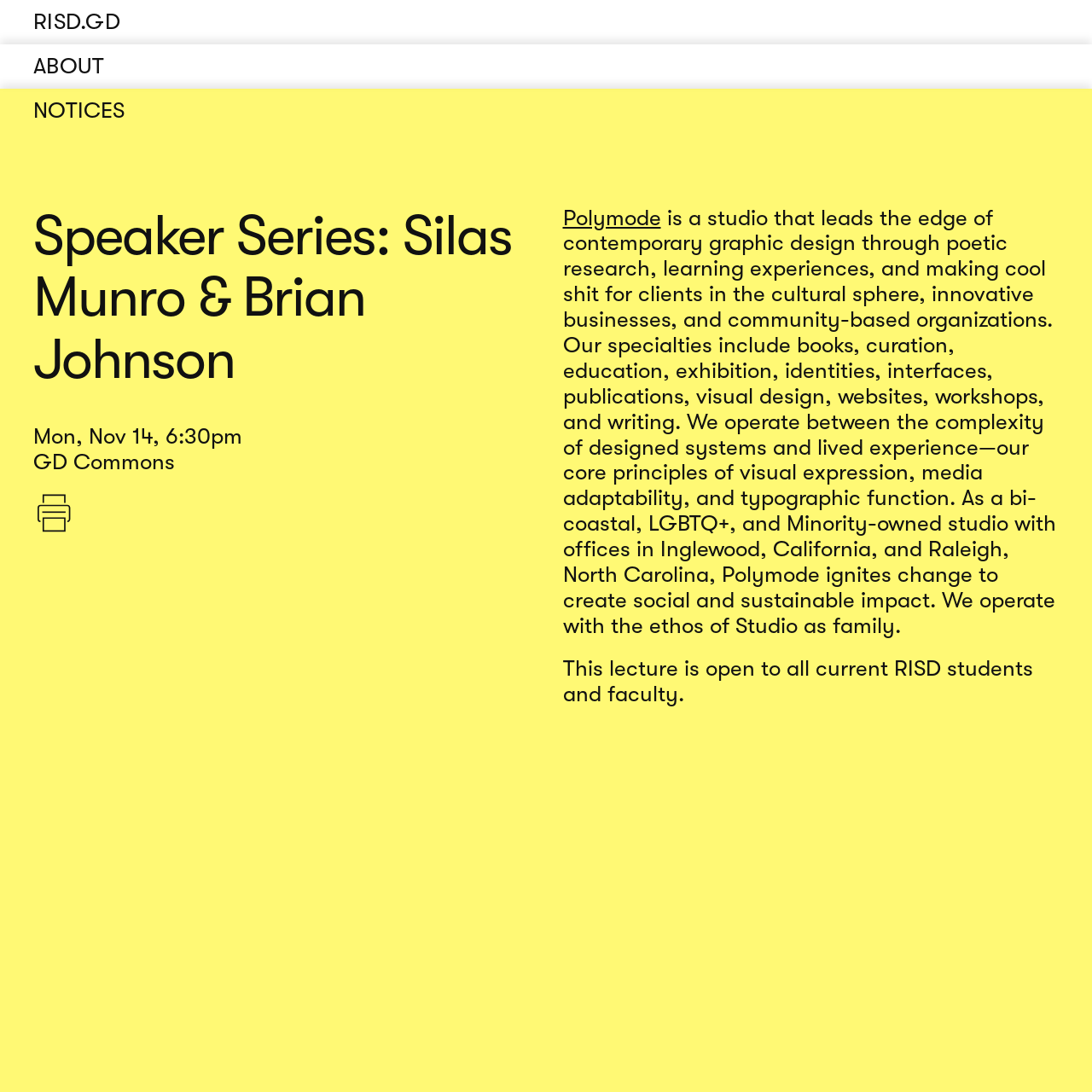Answer briefly with one word or phrase:
What is the date of the speaker series event?

Mon, Nov 14